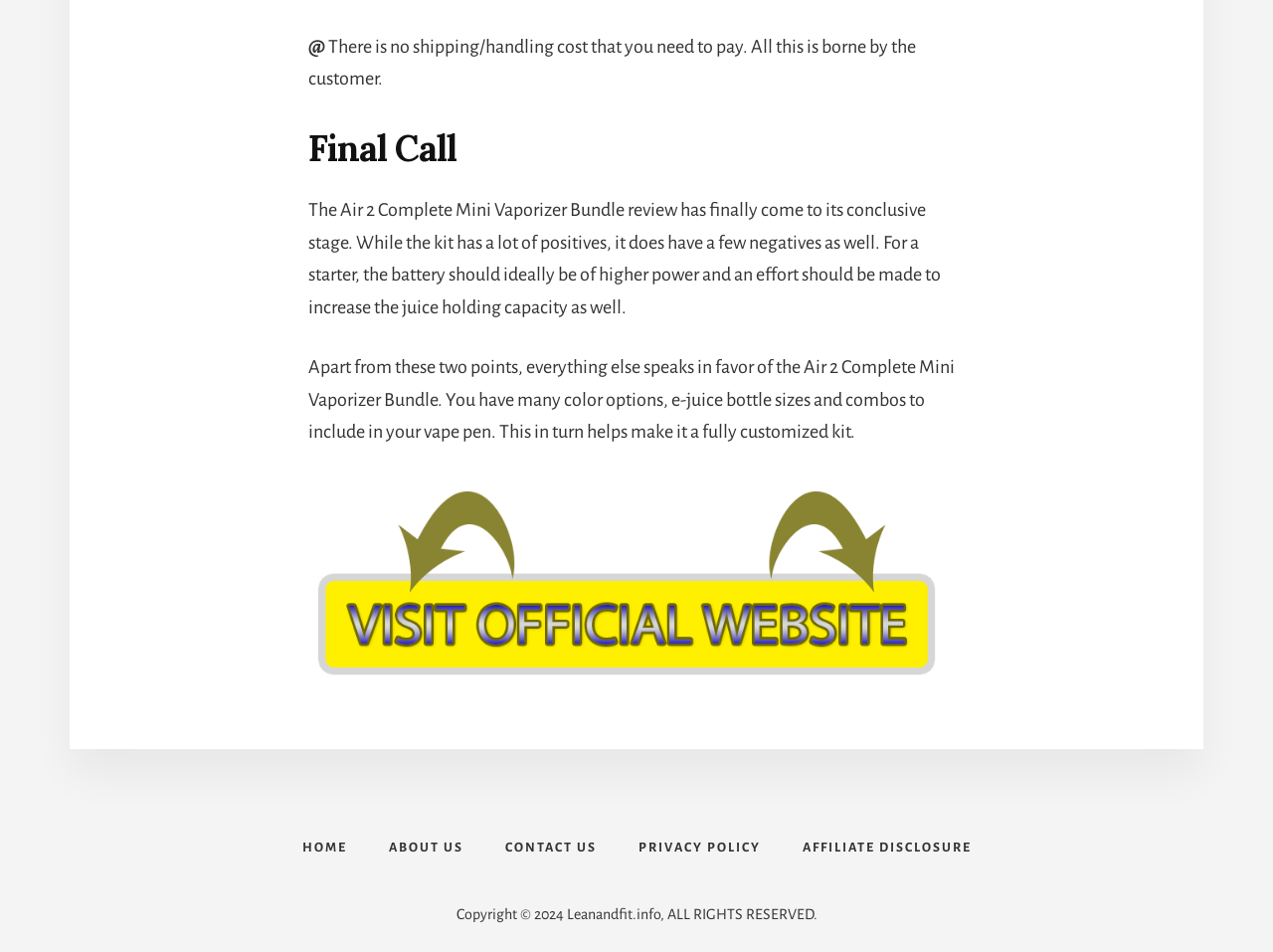What is the position of the navigation menu?
Please respond to the question with a detailed and well-explained answer.

By examining the bounding box coordinates of the navigation menu, specifically [0.055, 0.85, 0.945, 0.952], I can determine that the navigation menu is located at the bottom of the webpage.